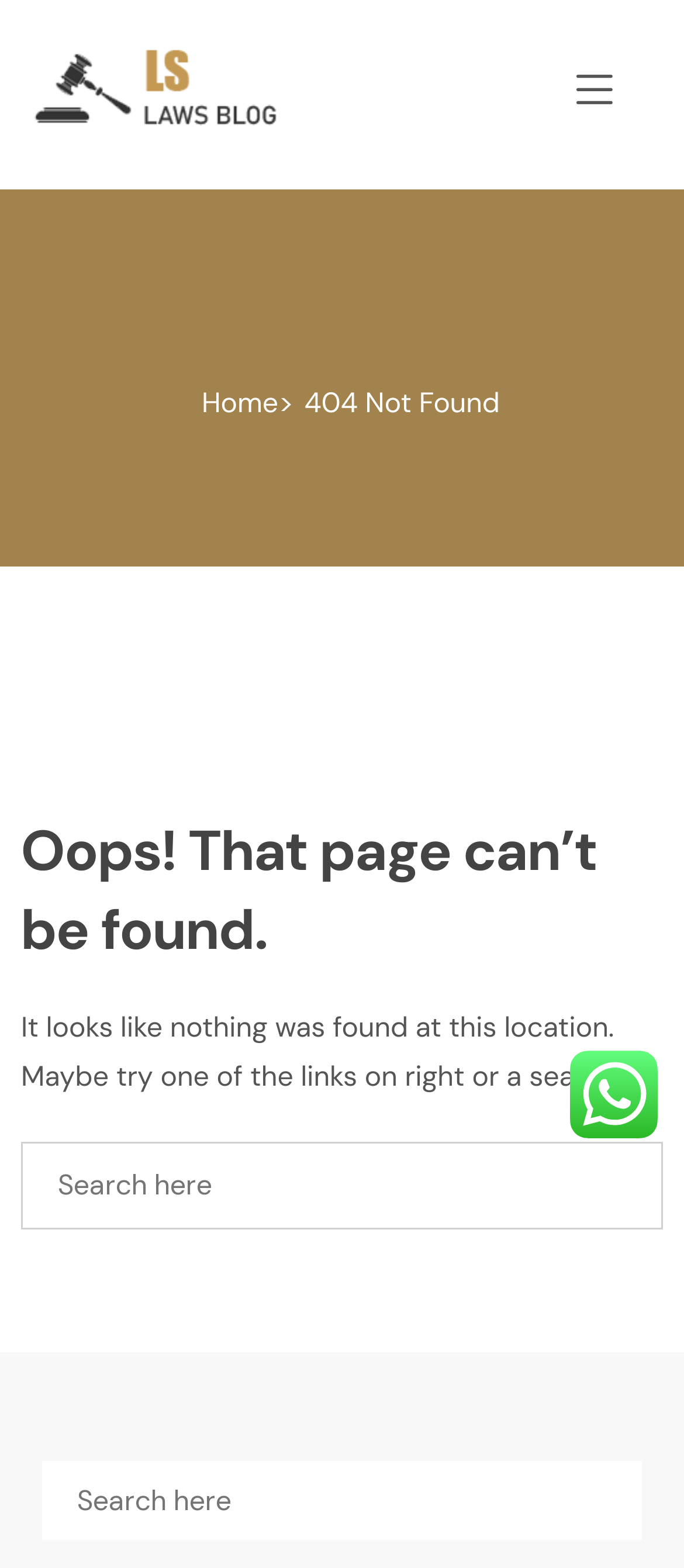Please provide a one-word or short phrase answer to the question:
What is the message displayed on the page?

Oops! That page can’t be found.